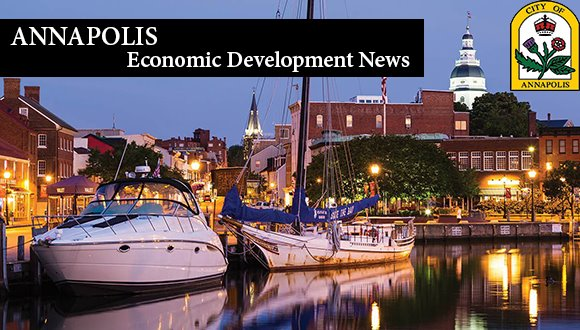Please reply with a single word or brief phrase to the question: 
Is the Maryland State House dome visible in the image?

Yes